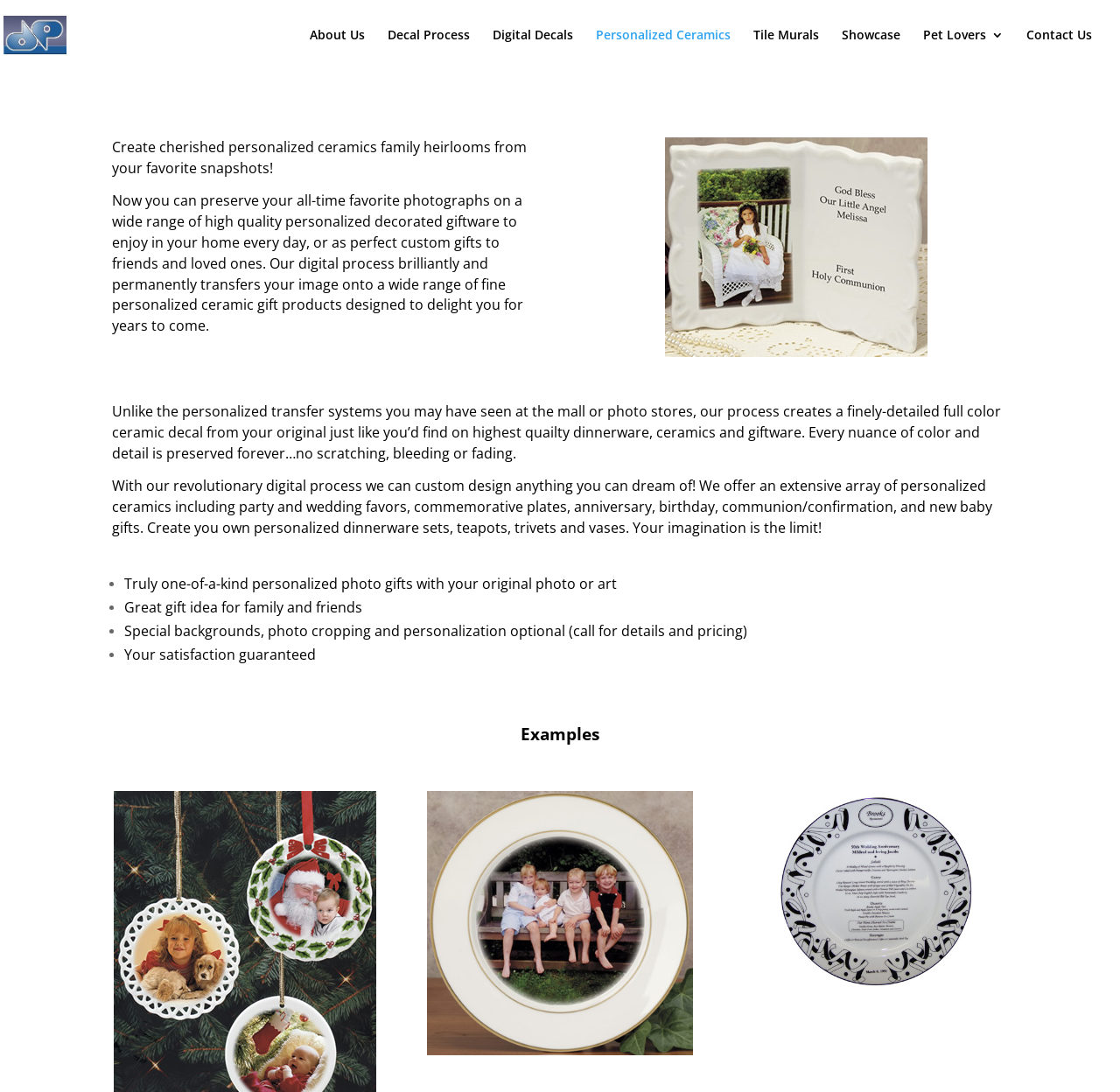Find the bounding box coordinates of the clickable region needed to perform the following instruction: "Get in touch". The coordinates should be provided as four float numbers between 0 and 1, i.e., [left, top, right, bottom].

None